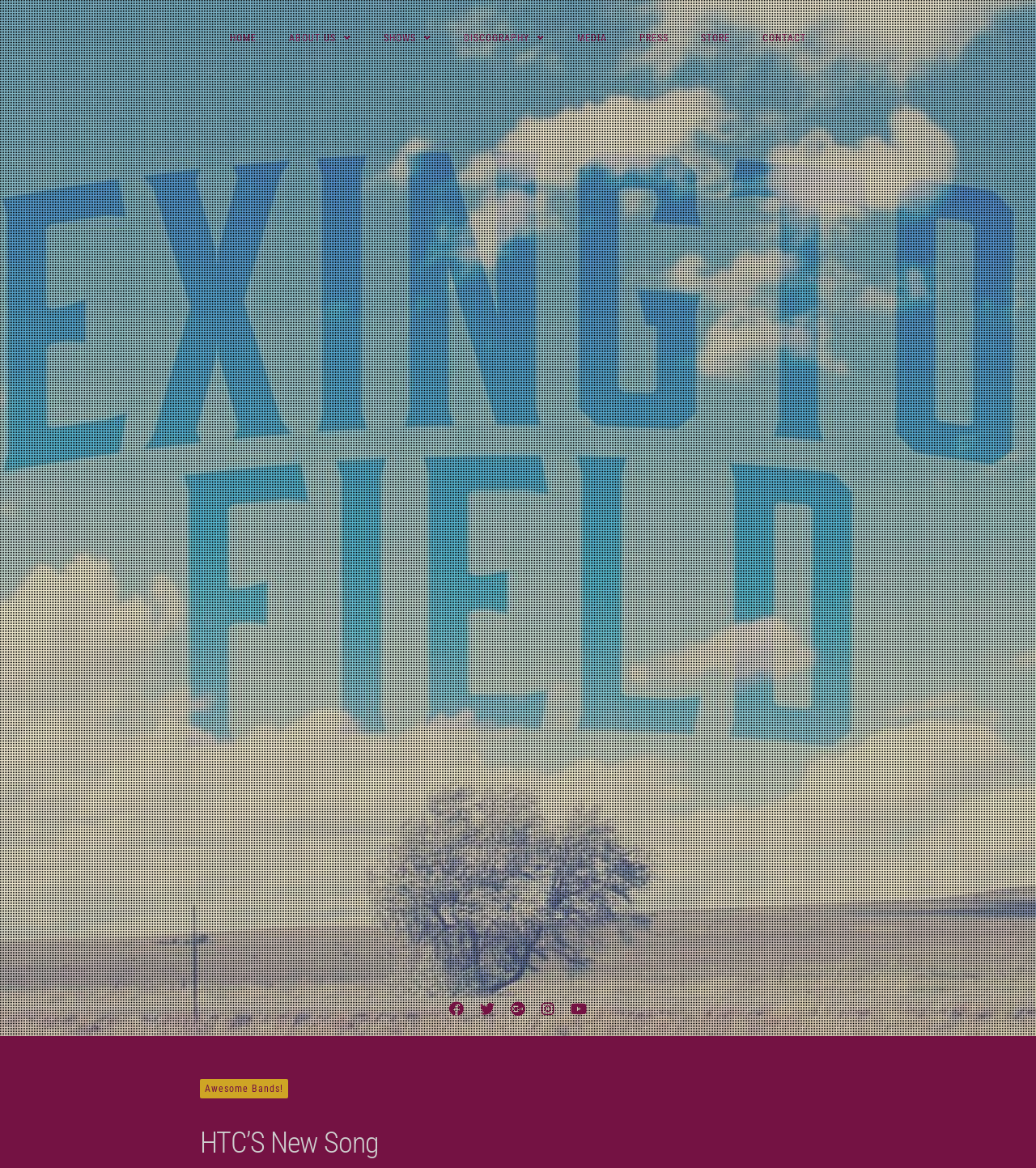Could you please study the image and provide a detailed answer to the question:
How many columns are there in the layout table?

I analyzed the layout table and found that it has only one column, which contains all the menu items and other elements.